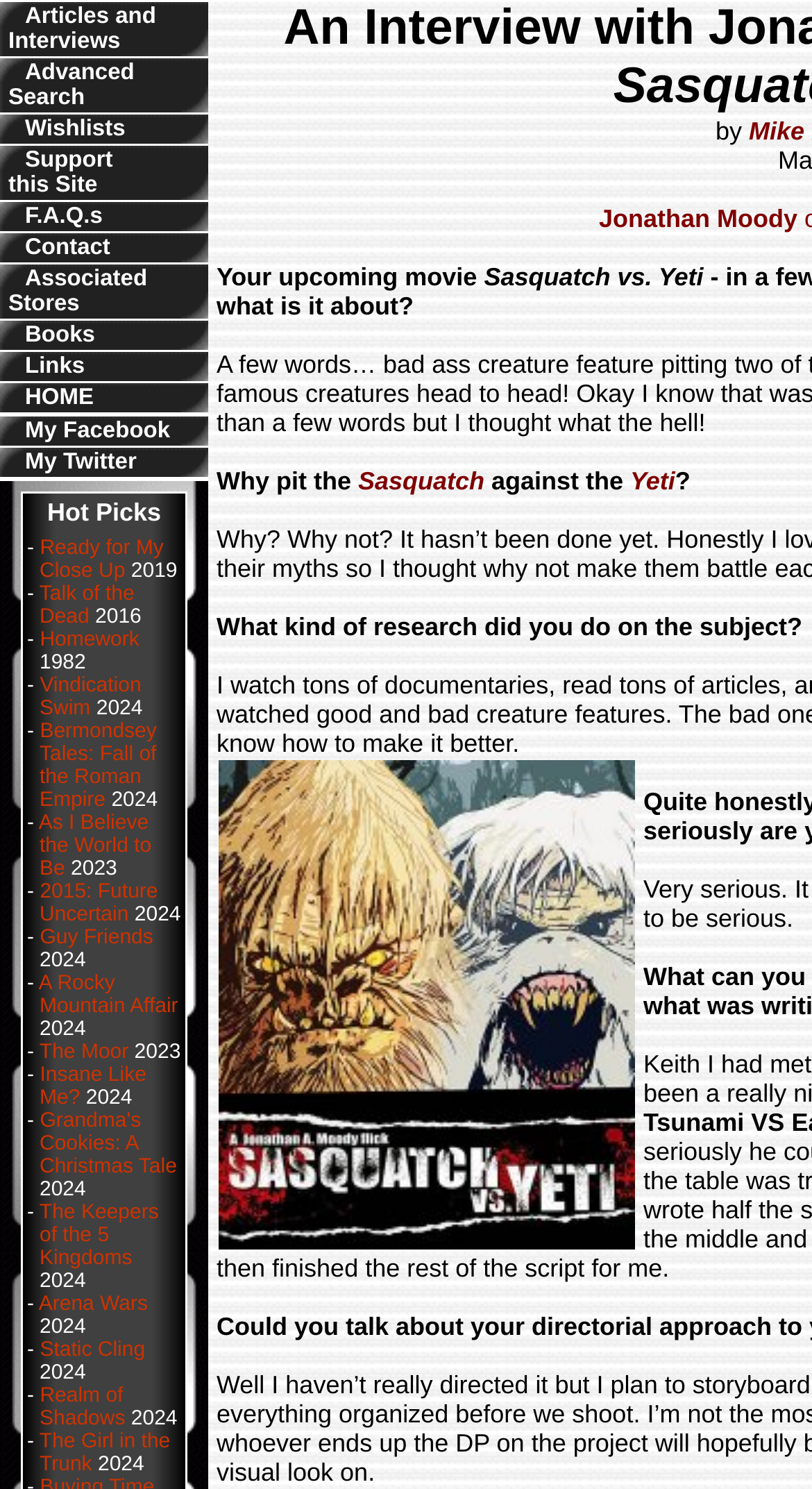Identify the bounding box coordinates of the clickable section necessary to follow the following instruction: "View Wishlists". The coordinates should be presented as four float numbers from 0 to 1, i.e., [left, top, right, bottom].

[0.031, 0.078, 0.154, 0.095]